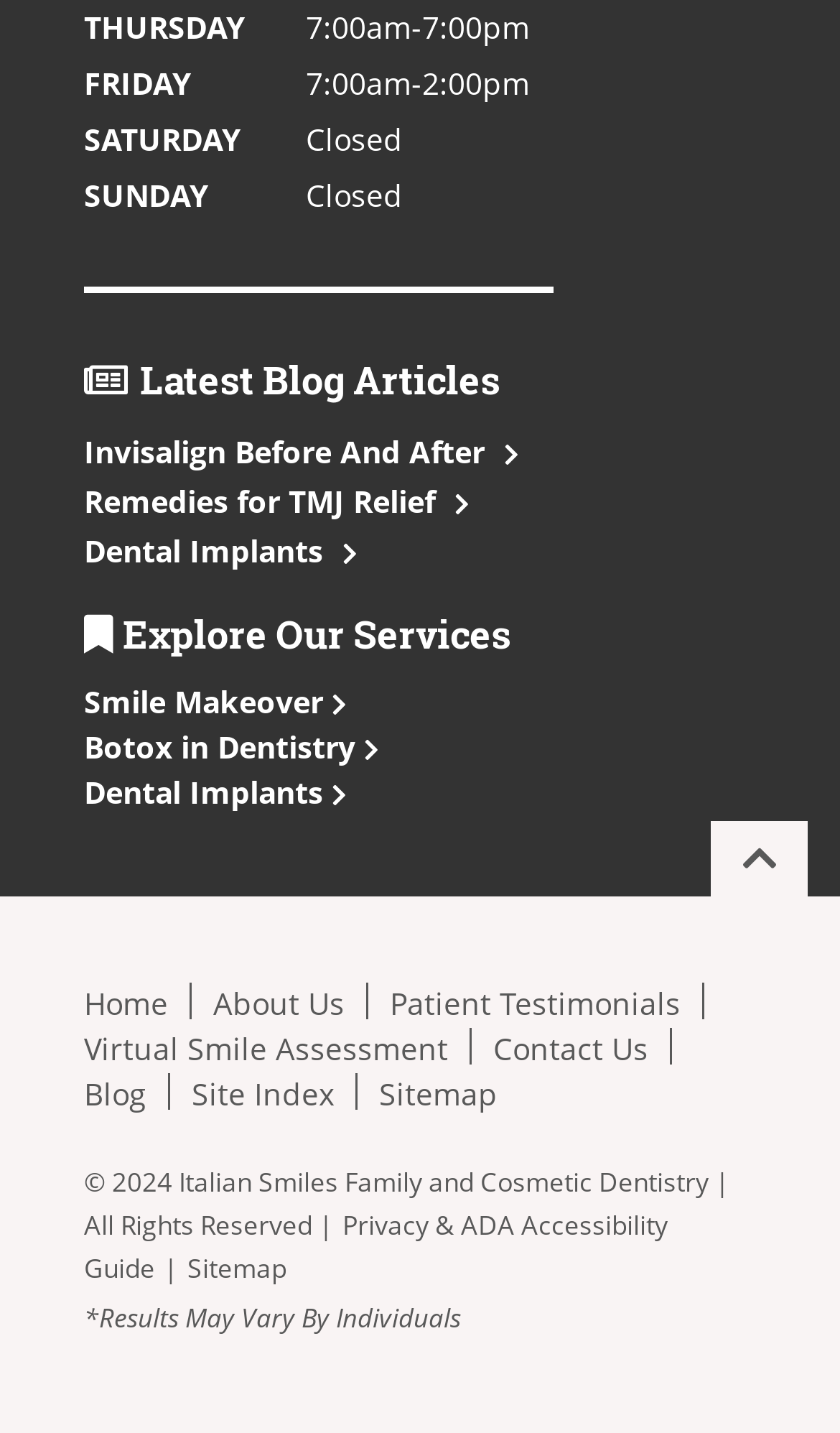Identify the bounding box coordinates for the region of the element that should be clicked to carry out the instruction: "Contact us". The bounding box coordinates should be four float numbers between 0 and 1, i.e., [left, top, right, bottom].

[0.587, 0.718, 0.772, 0.746]